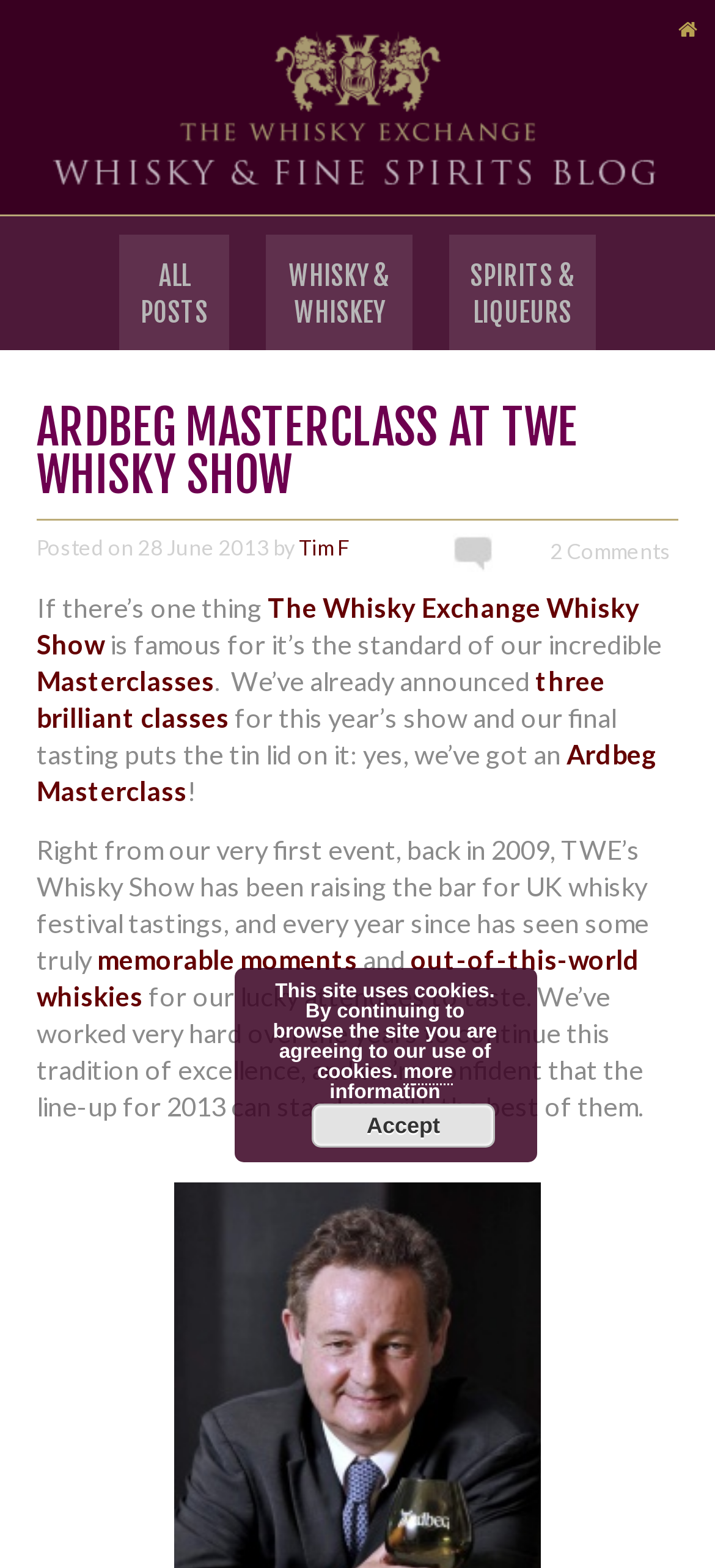Please identify the bounding box coordinates of the element's region that should be clicked to execute the following instruction: "Learn more about memorable moments". The bounding box coordinates must be four float numbers between 0 and 1, i.e., [left, top, right, bottom].

[0.136, 0.602, 0.5, 0.621]